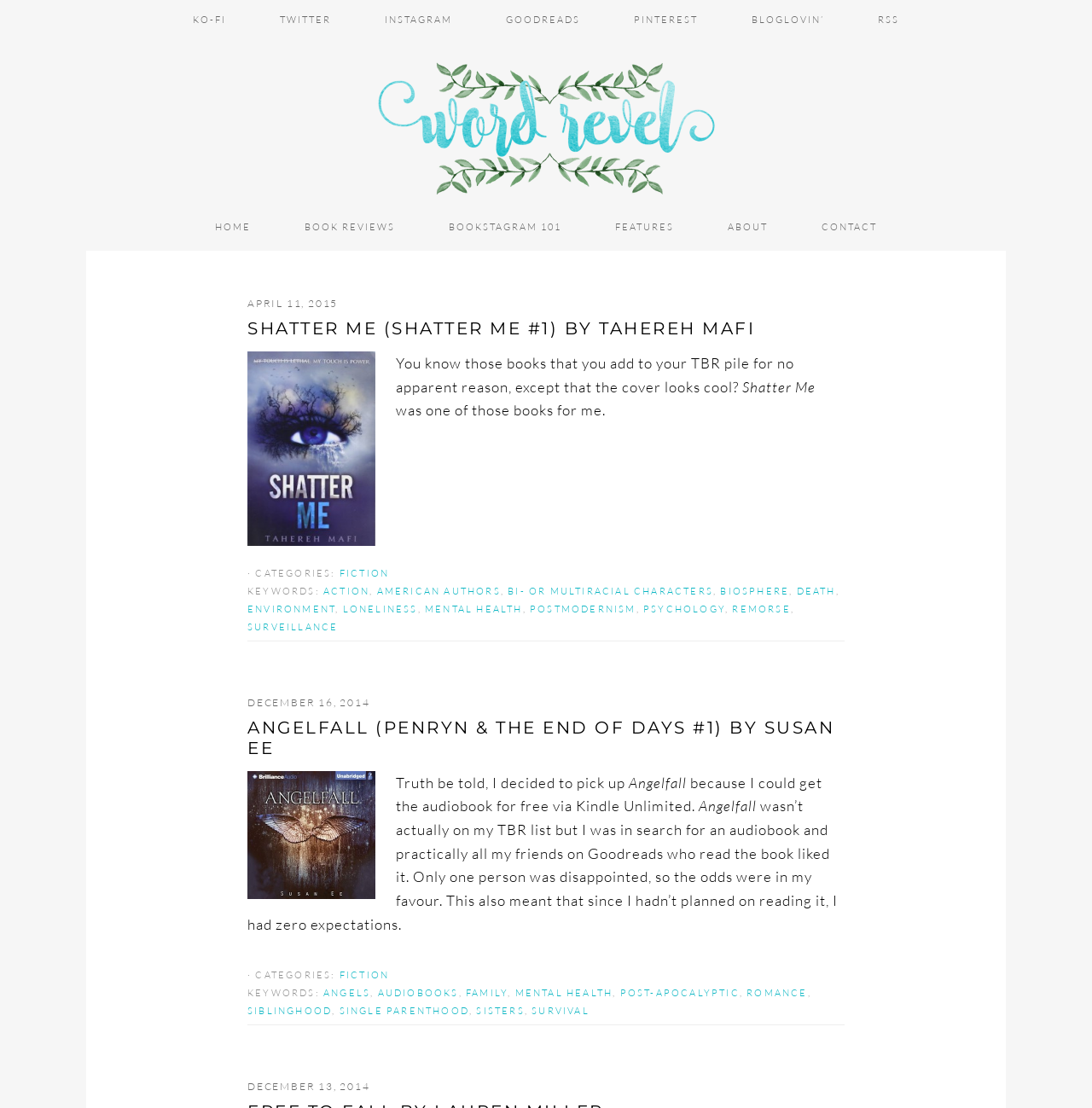Construct a thorough caption encompassing all aspects of the webpage.

This webpage is a blog page titled "Dystopian Archives" with a focus on book reviews. At the top, there is a navigation bar with links to social media platforms and a blog logo. Below the navigation bar, there is a main navigation menu with links to different sections of the blog, including "Home", "Book Reviews", "Bookstagram 101", "Features", "About", and "Contact".

The main content of the page is divided into three sections, each containing a book review. The first review is for "Shatter Me" by Tahereh Mafi, and it includes a book cover image, a heading with the book title and author, and a brief summary of the book. The review is written in a conversational tone and includes the reviewer's thoughts on the book.

The second review is for "Angelfall" by Susan Ee, and it follows a similar format to the first review. The review includes a book cover image, a heading with the book title and author, and a brief summary of the book. The reviewer shares their thoughts on the book, including how they came to read it and their expectations.

Each review section also includes a footer with categories and keywords related to the book, such as fiction, action, and mental health. The keywords are linked, allowing readers to easily find other reviews with similar themes.

At the top and bottom of each review section, there are timestamps indicating when the reviews were posted. The overall layout of the page is clean and easy to navigate, with clear headings and concise text.